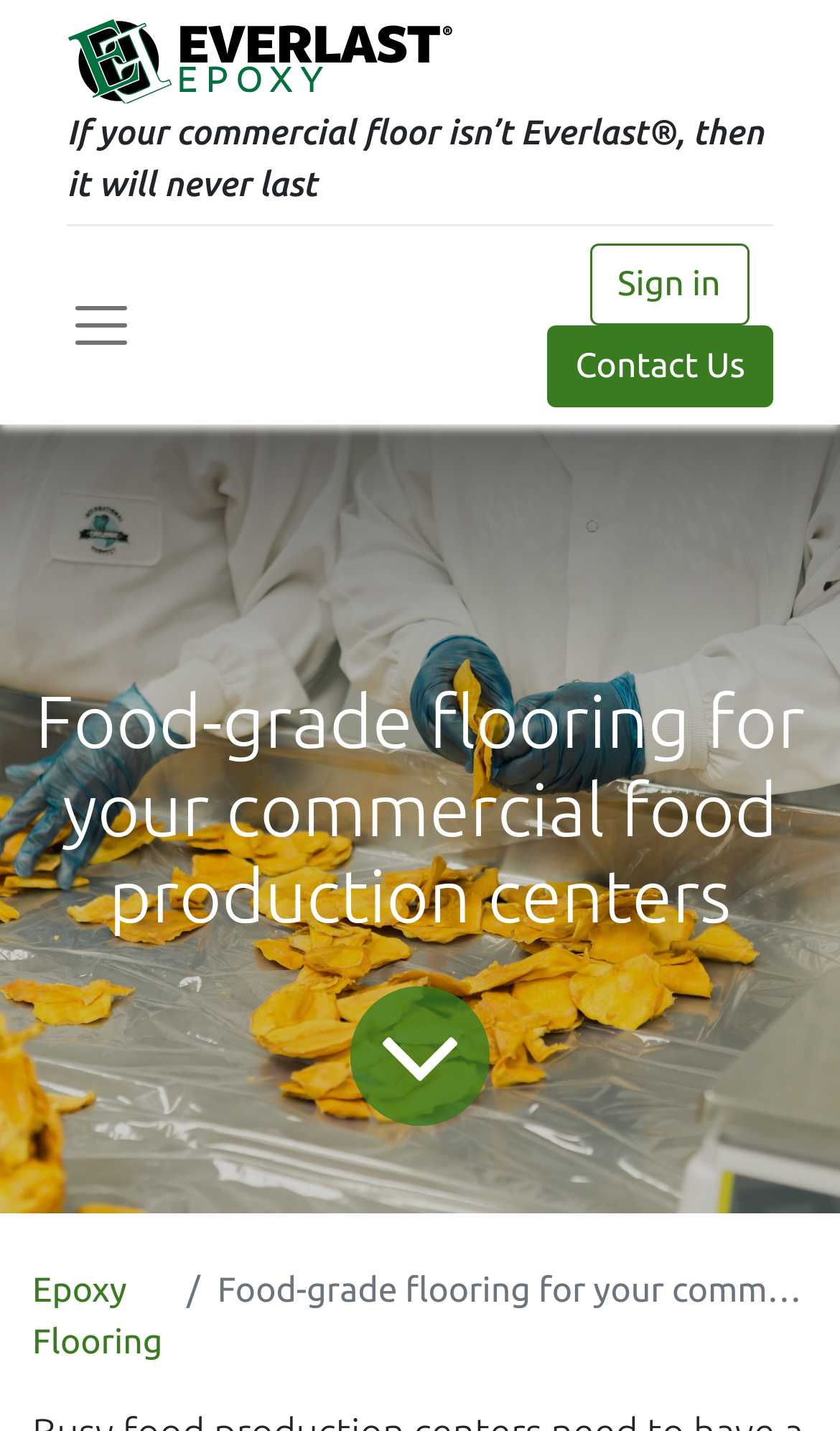Consider the image and give a detailed and elaborate answer to the question: 
What is the logo of the company?

The logo of the company can be found at the top left corner of the webpage, which is an image with the text 'Everlast Epoxy Systems'.